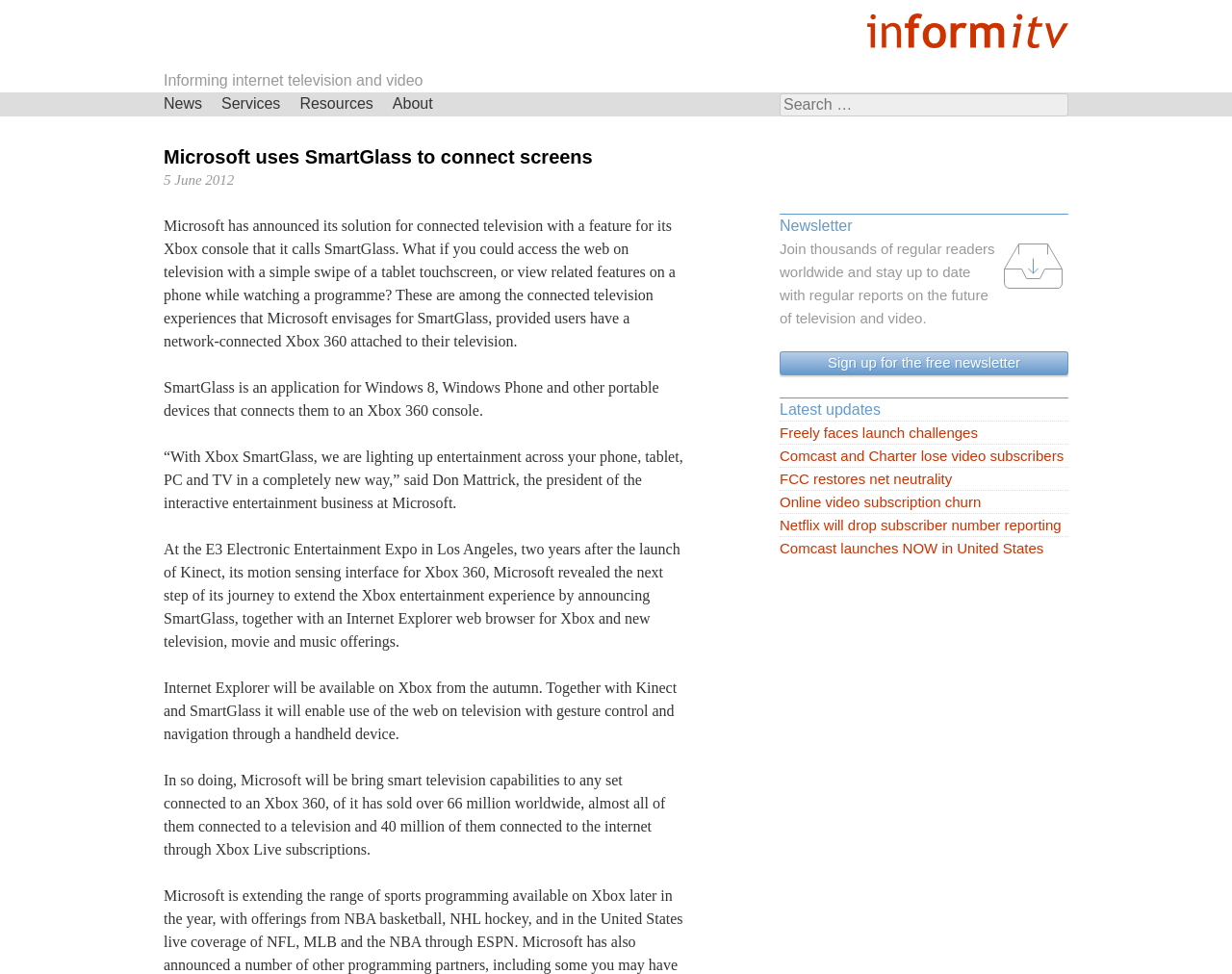How many Xbox 360 consoles have been sold worldwide?
Offer a detailed and full explanation in response to the question.

The article mentions that Microsoft has sold over 66 million Xbox 360 consoles worldwide, almost all of them connected to a television and 40 million of them connected to the internet through Xbox Live subscriptions.